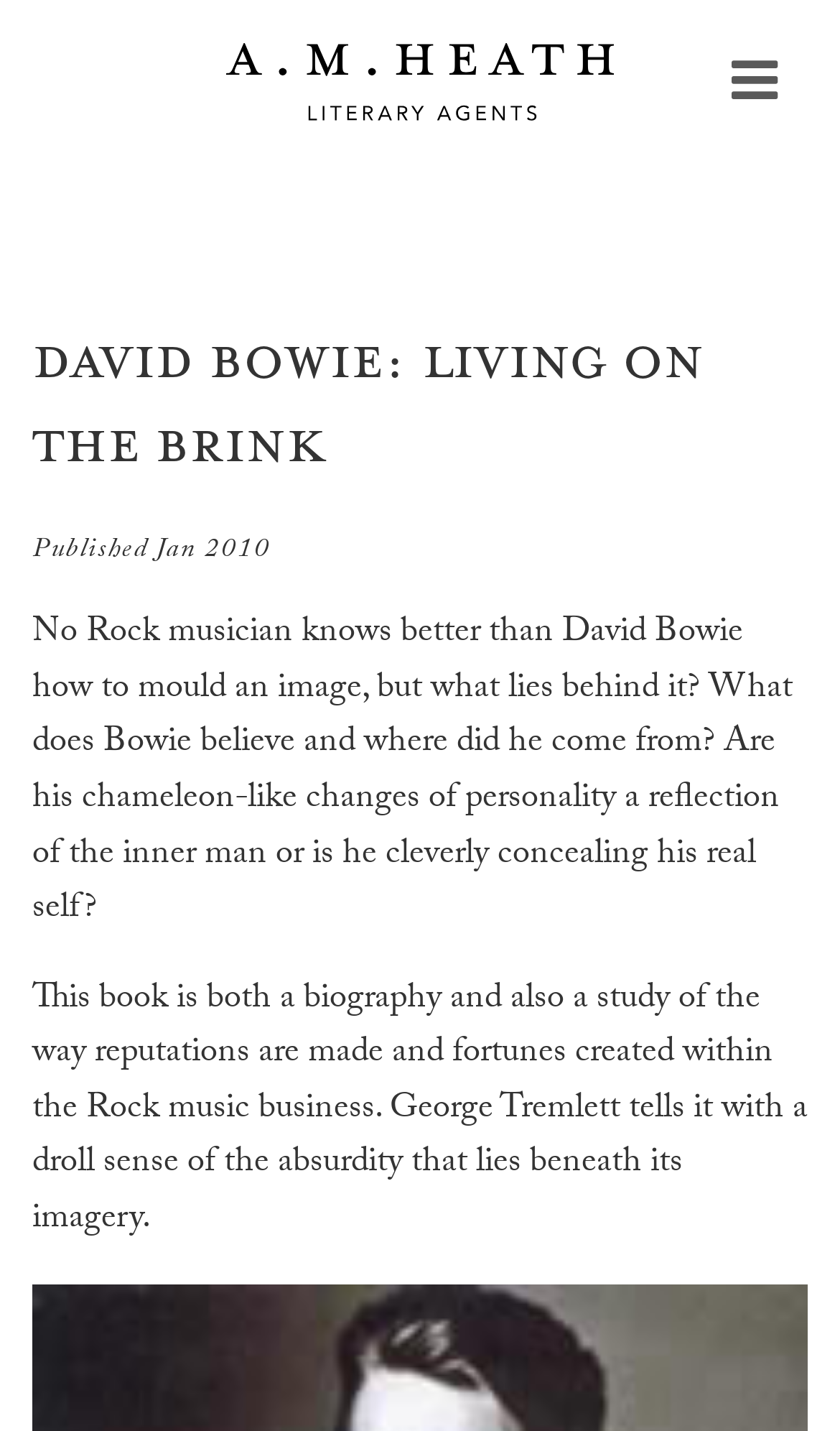Utilize the information from the image to answer the question in detail:
What is the author's approach to writing the book?

Based on the webpage content, the author George Tremlett takes an in-depth approach to writing the book, exploring David Bowie's life, personality, and career in detail, and examining how his image and reputation were created and maintained.